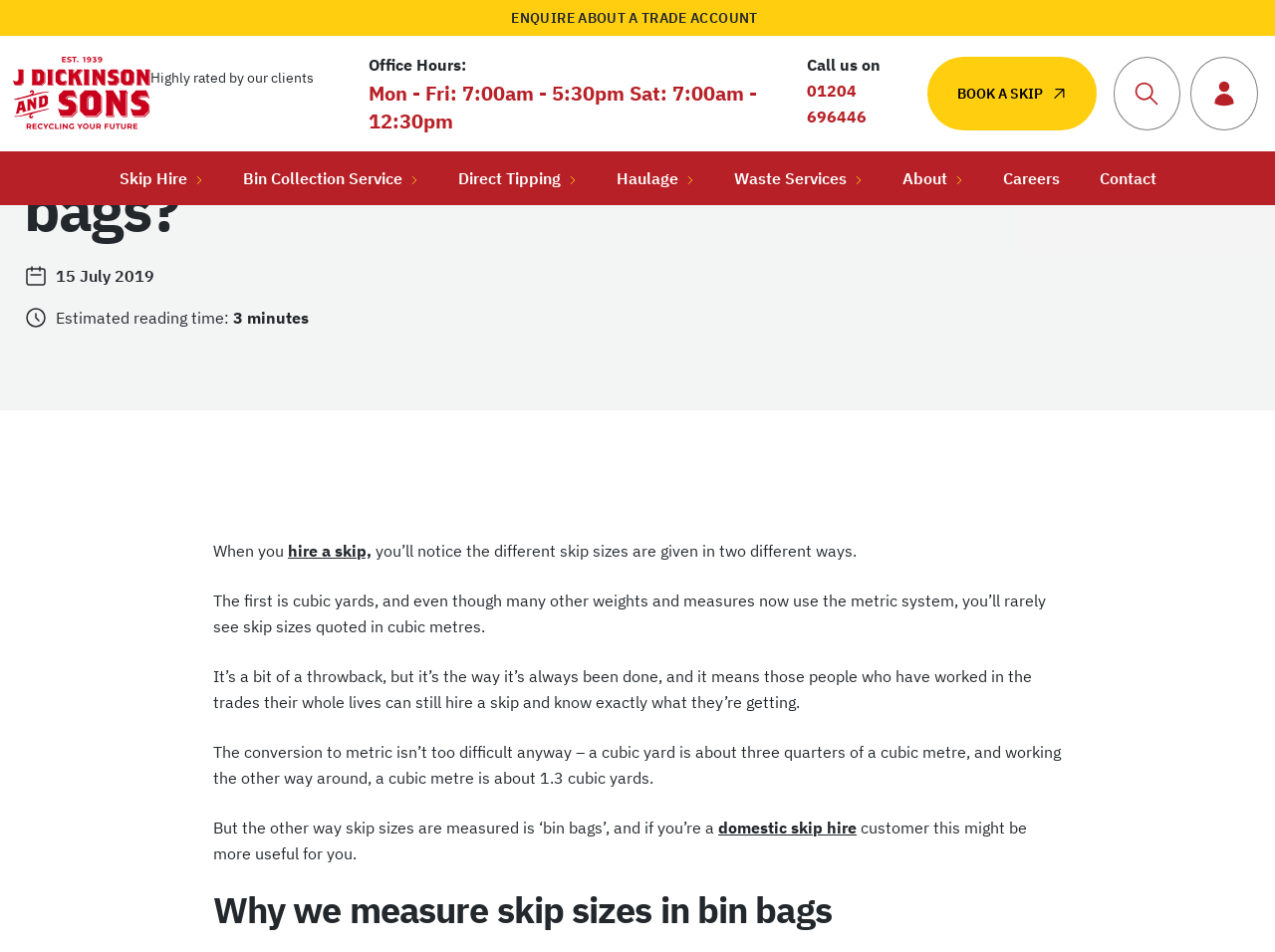Identify the bounding box coordinates for the region of the element that should be clicked to carry out the instruction: "Get more information about 'Skip Hire'". The bounding box coordinates should be four float numbers between 0 and 1, i.e., [left, top, right, bottom].

[0.093, 0.175, 0.146, 0.2]